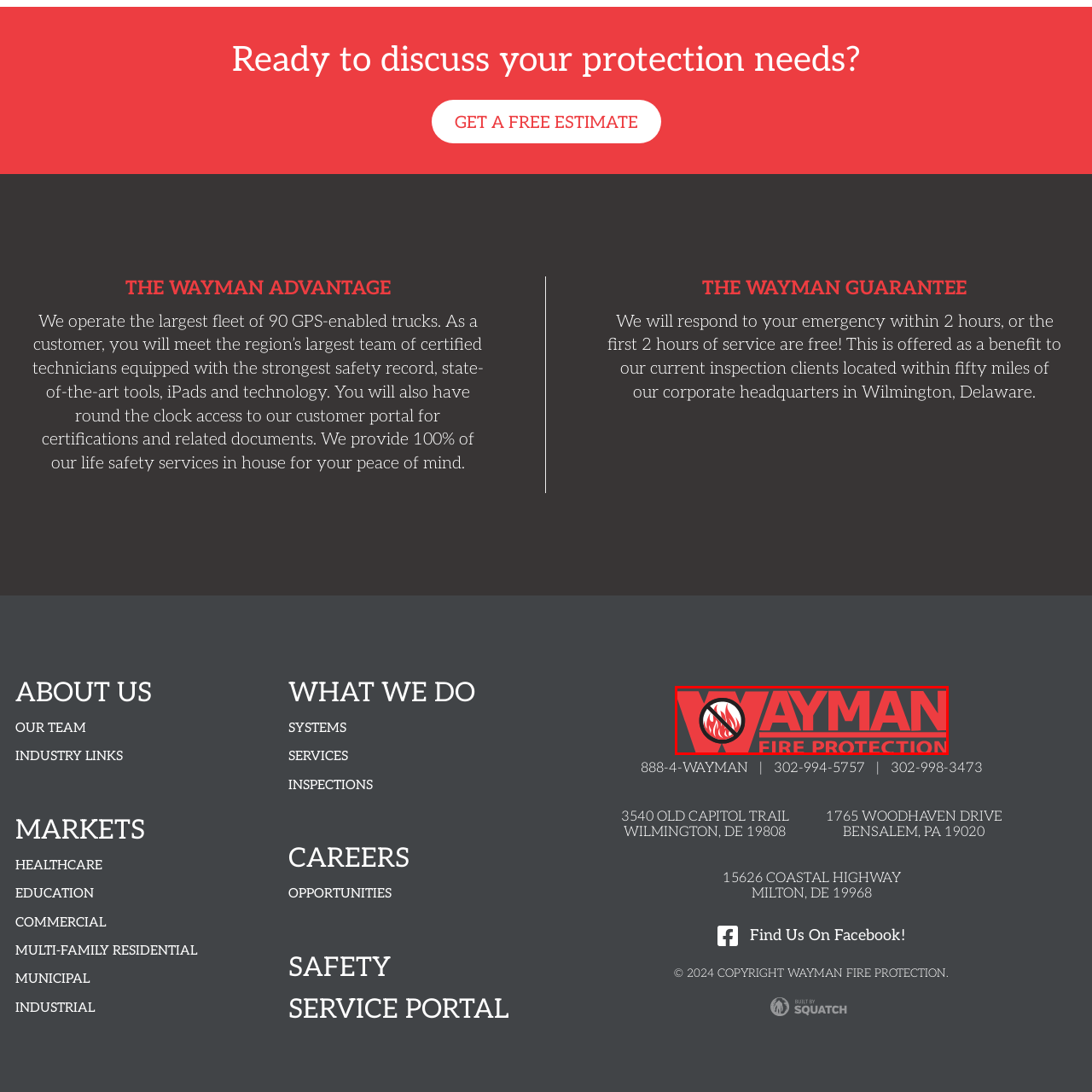Describe extensively the image that is contained within the red box.

The image prominently displays the logo of Wayman Fire Protection, characterized by bold red lettering against a dark background. The logo features a stylized depiction of flames crossed out, symbolizing fire safety and prevention. The text "WAYMAN" is positioned above "FIRE PROTECTION," emphasizing the company’s commitment to safeguarding individuals and properties from fire hazards. This logo embodies the brand’s mission to provide comprehensive fire protection services, supported by a dedicated team of certified technicians and advanced technology.